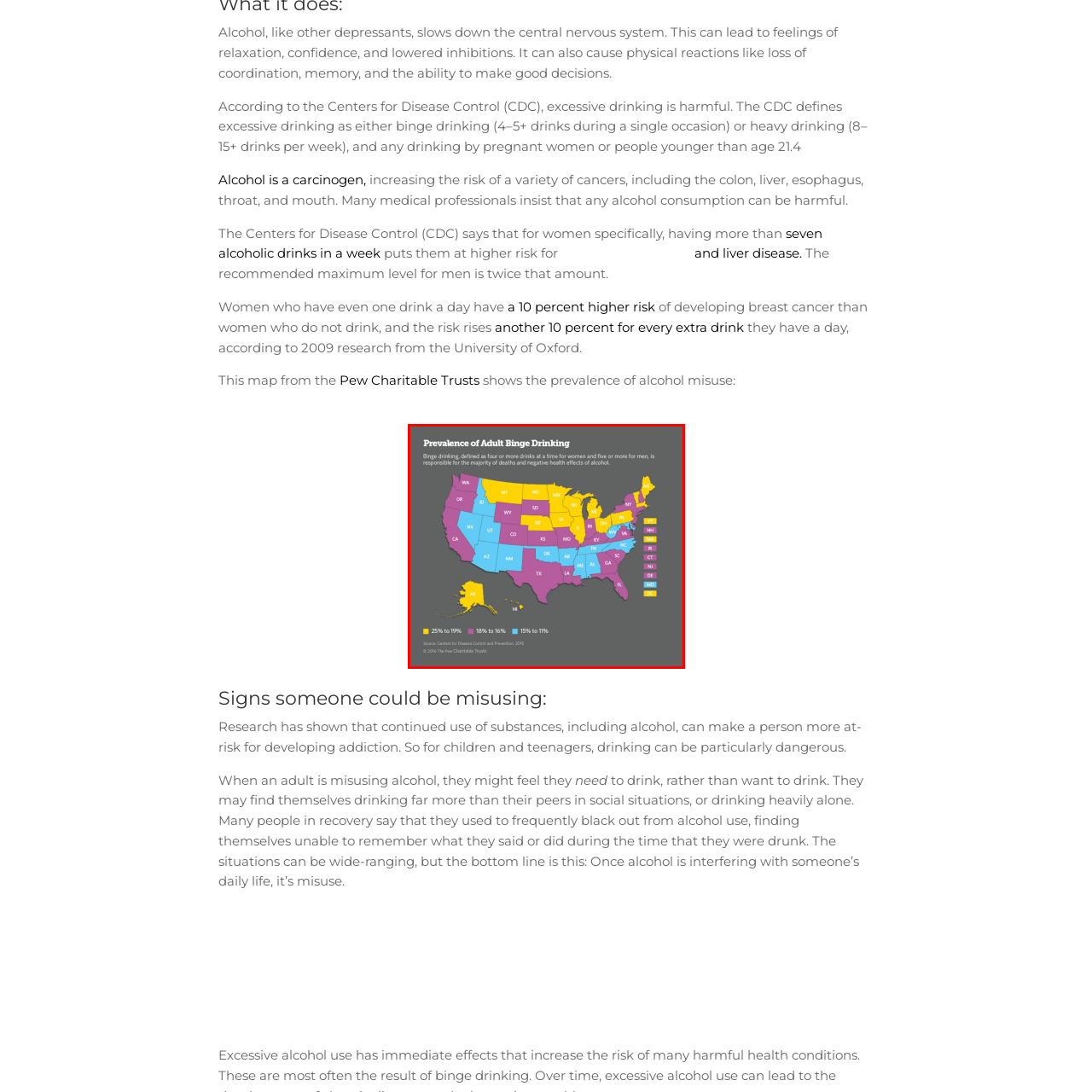Examine the content inside the red boundary in the image and give a detailed response to the following query: What organization is the source of the data used in this visual representation?

The caption states that the information utilized in this visual representation is sourced from the Pew Charitable Trusts, which provides the data used to create the map.